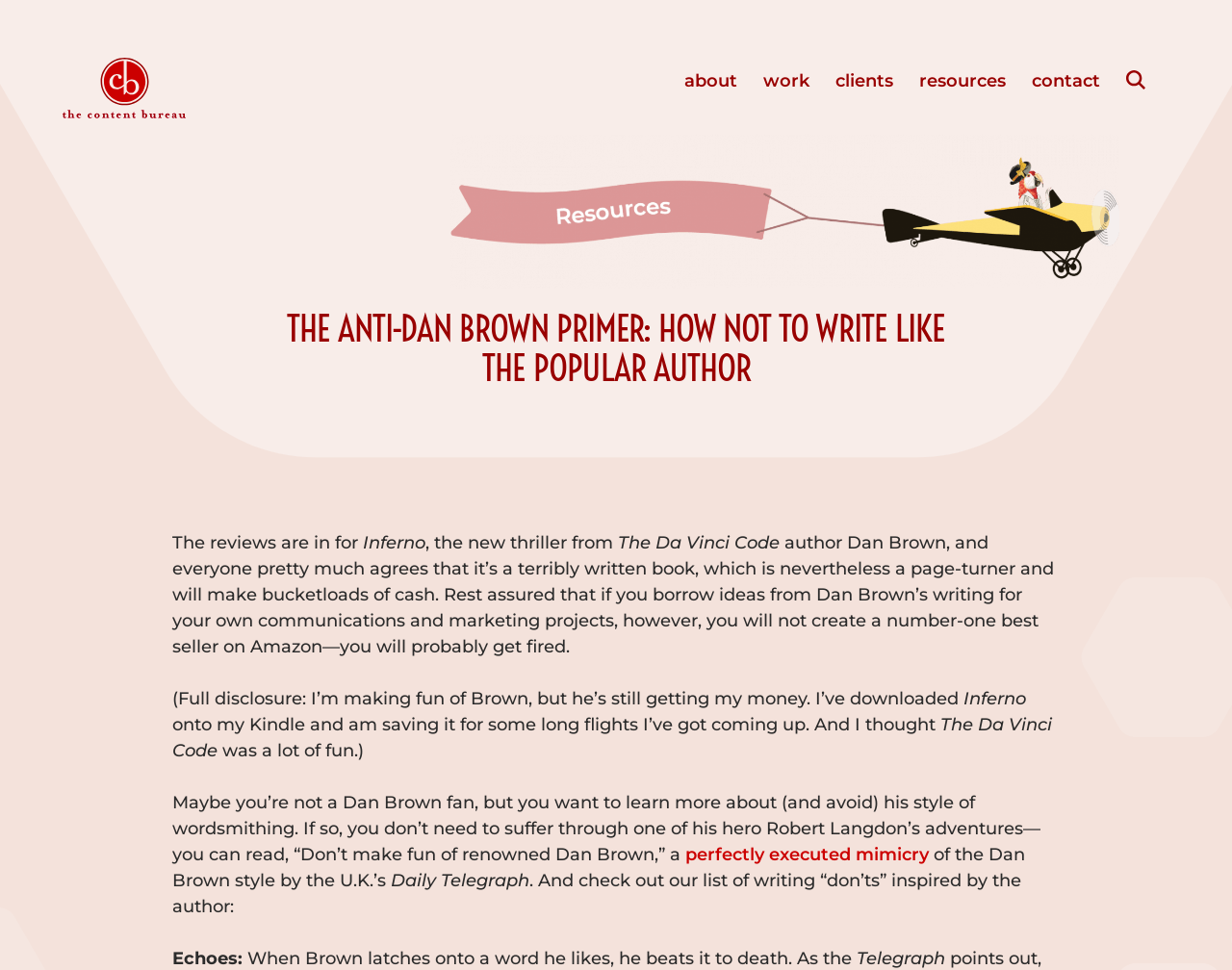Please provide a brief answer to the following inquiry using a single word or phrase:
What is the name of the publication that wrote a mimicry of Dan Brown's style?

Daily Telegraph